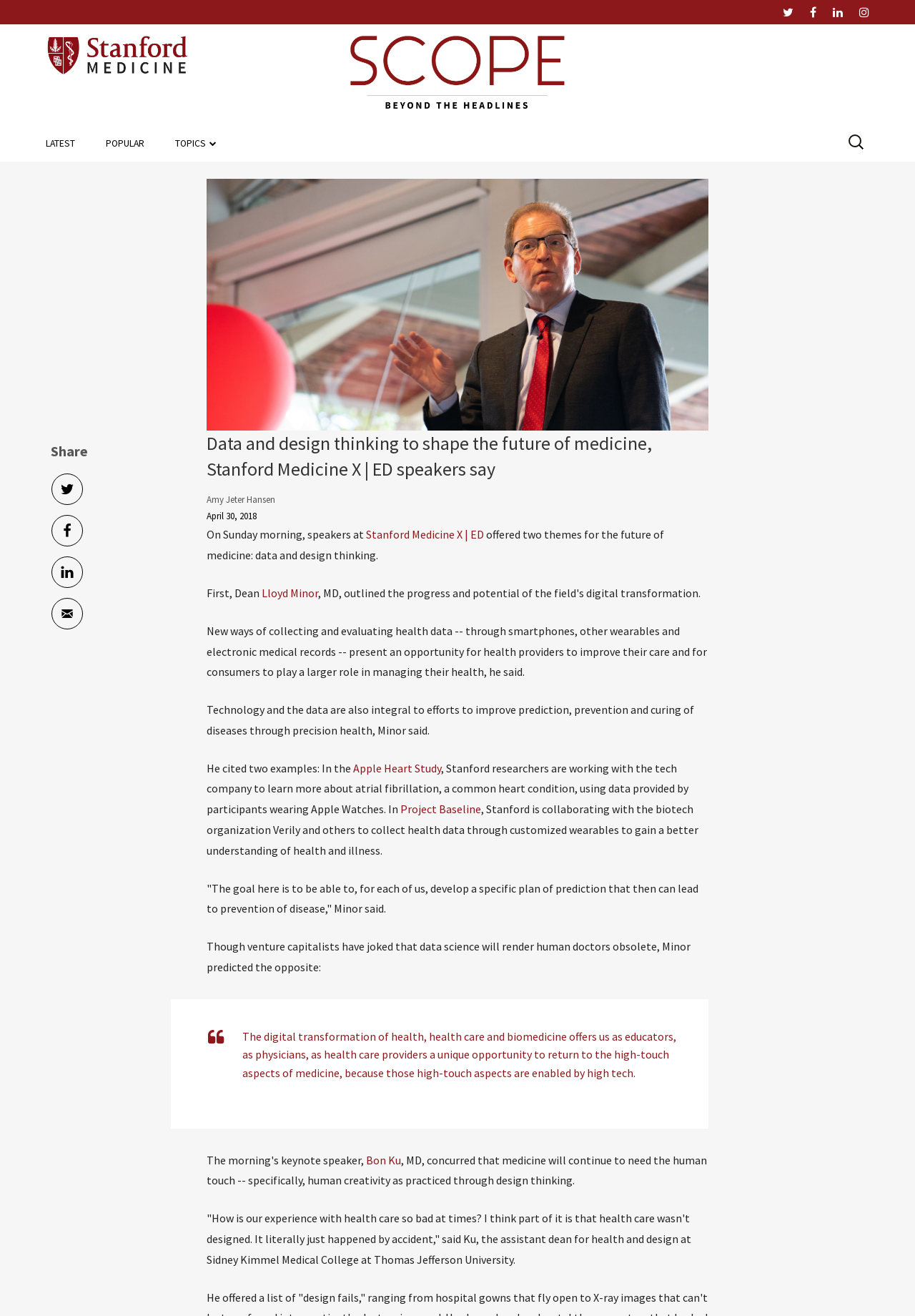Who is the assistant dean for health and design at Sidney Kimmel Medical College?
Give a one-word or short-phrase answer derived from the screenshot.

Bon Ku